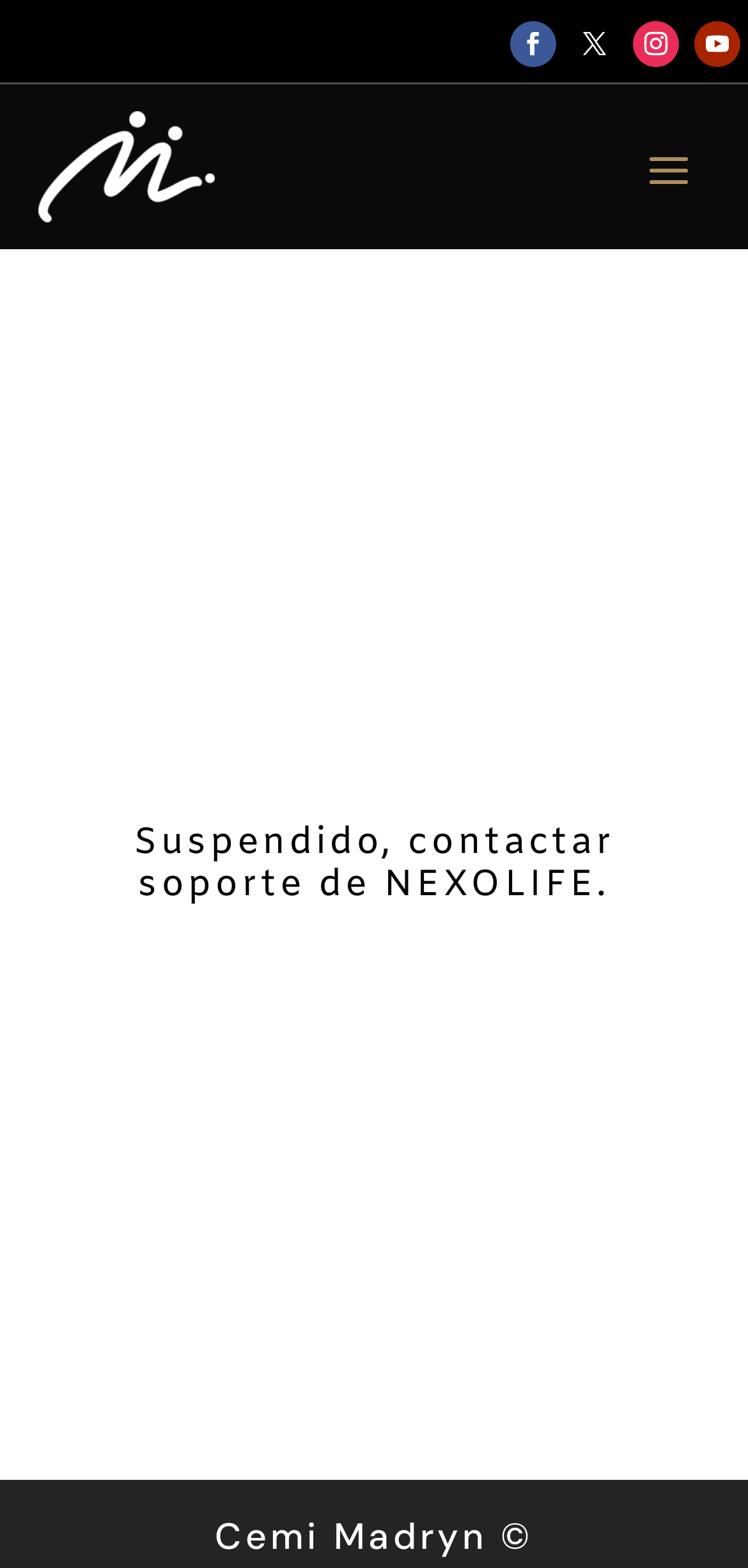Provide a brief response using a word or short phrase to this question:
What is the position of the logo?

Top-left